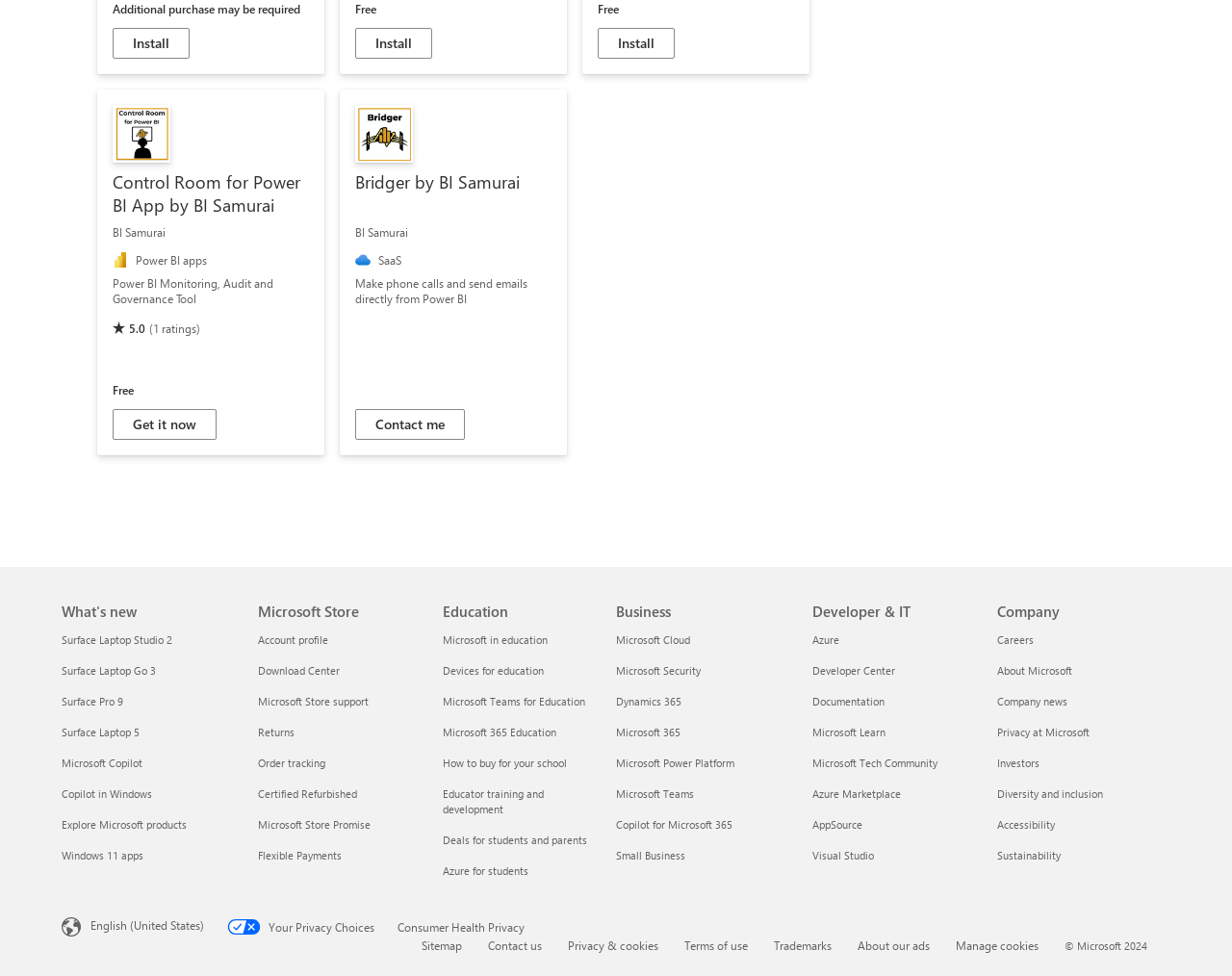Find the bounding box coordinates of the area to click in order to follow the instruction: "Explore Microsoft products".

[0.05, 0.837, 0.152, 0.852]